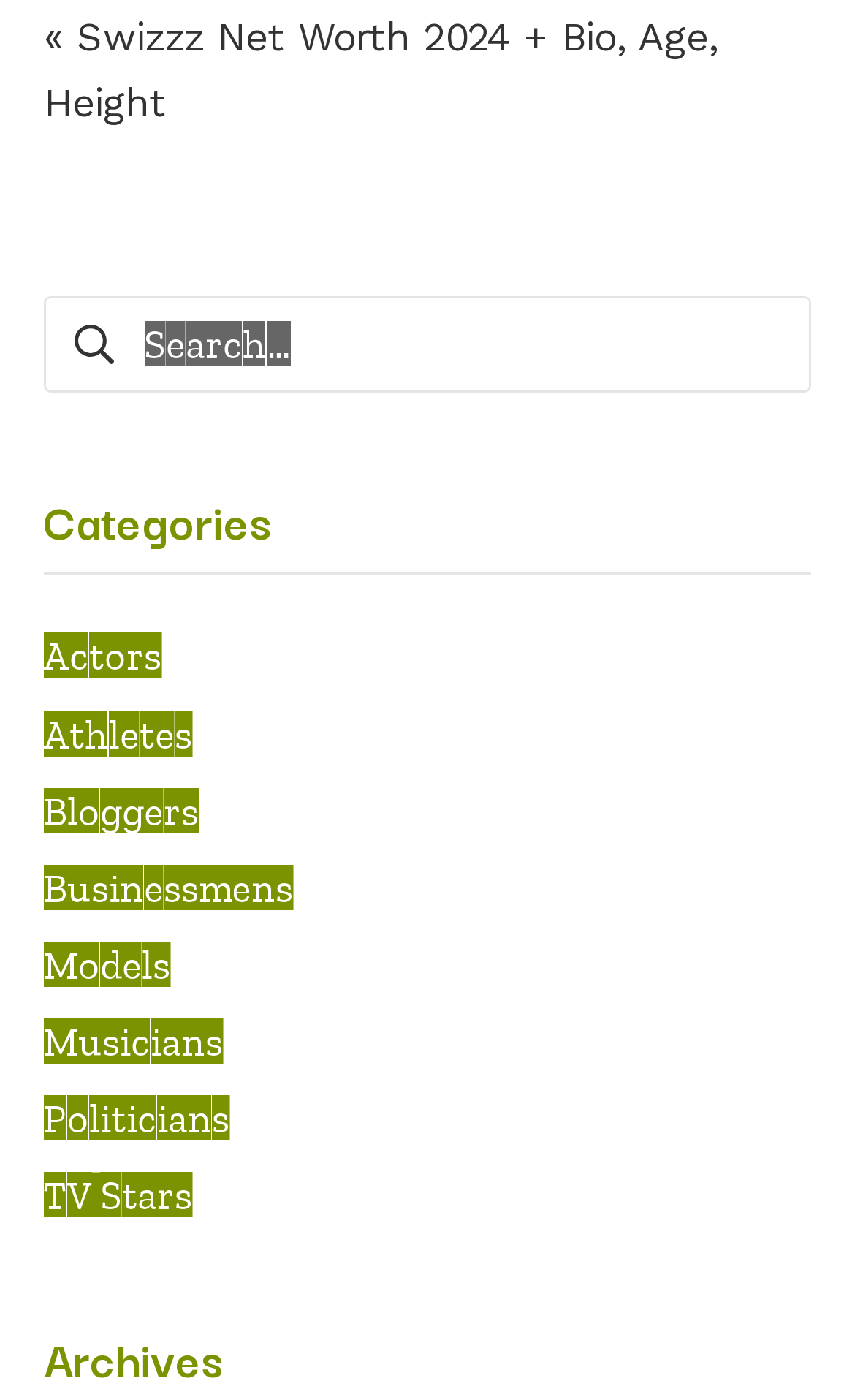Locate the bounding box coordinates of the area to click to fulfill this instruction: "Read about Swizzz's net worth". The bounding box should be presented as four float numbers between 0 and 1, in the order [left, top, right, bottom].

[0.051, 0.009, 0.841, 0.09]